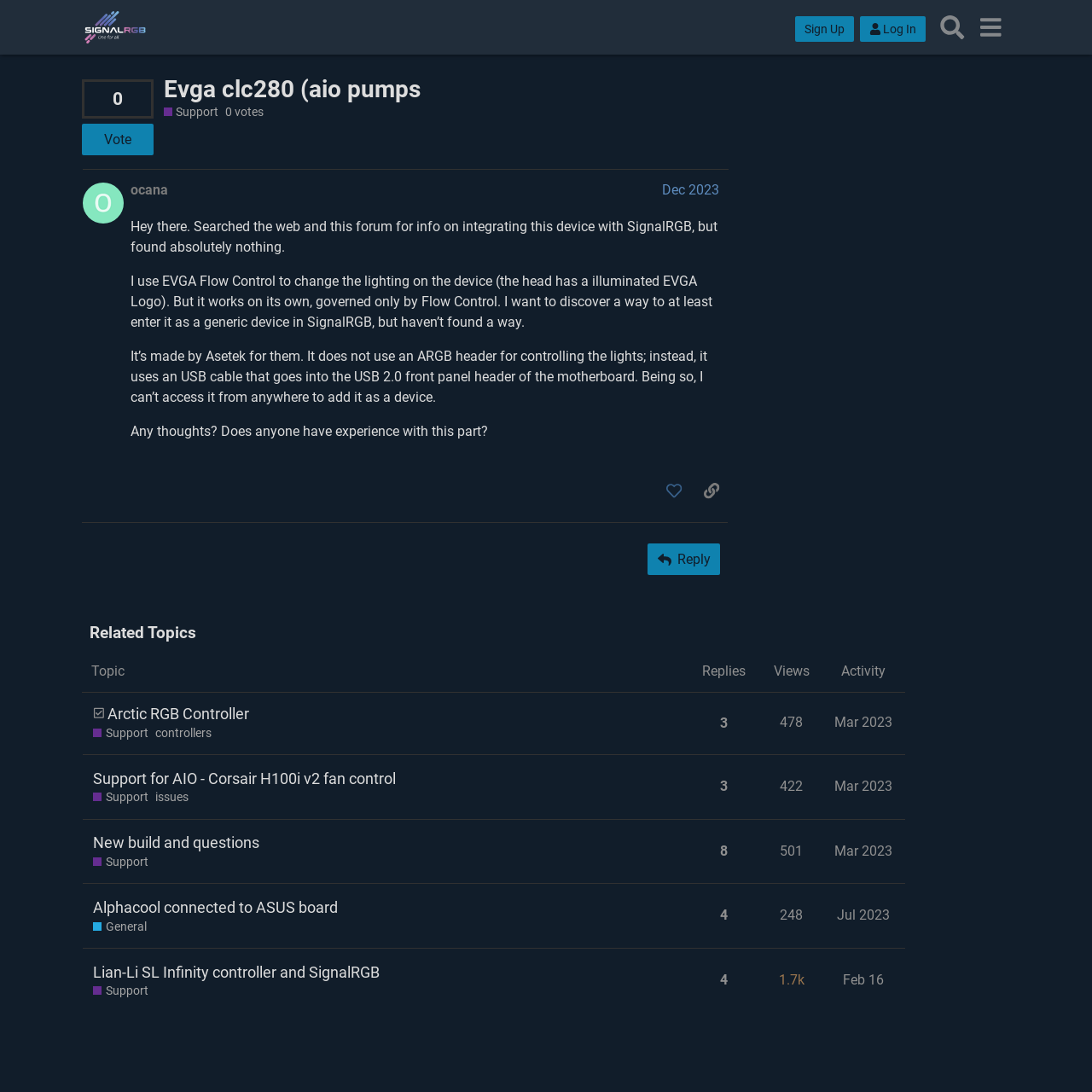Please provide a brief answer to the following inquiry using a single word or phrase:
What is the name of the device being discussed?

EVGA CLC280